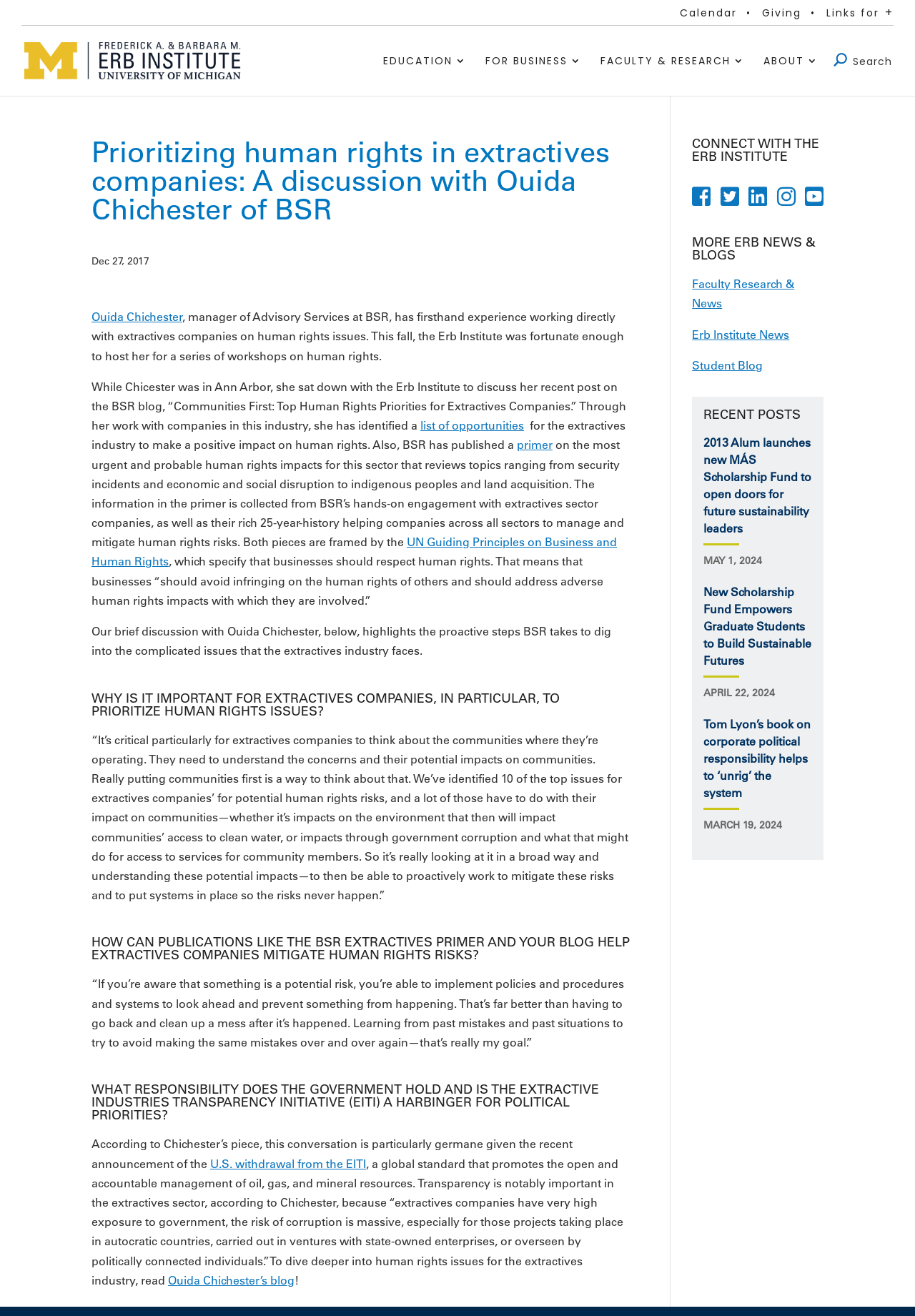What is the topic of the discussion with Ouida Chichester?
Please use the image to provide a one-word or short phrase answer.

Human rights in extractives companies